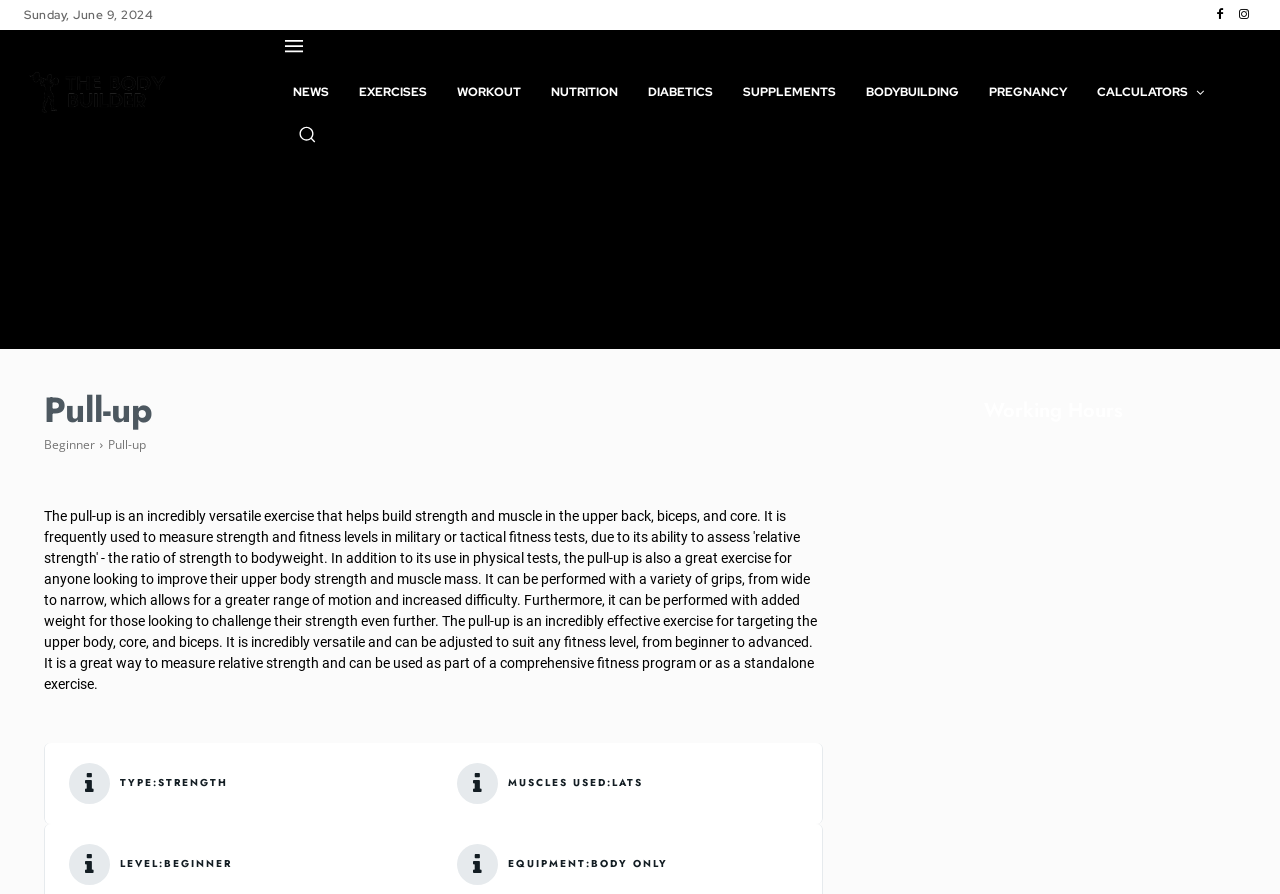What type of exercise is focused on this webpage?
Your answer should be a single word or phrase derived from the screenshot.

Pull-up